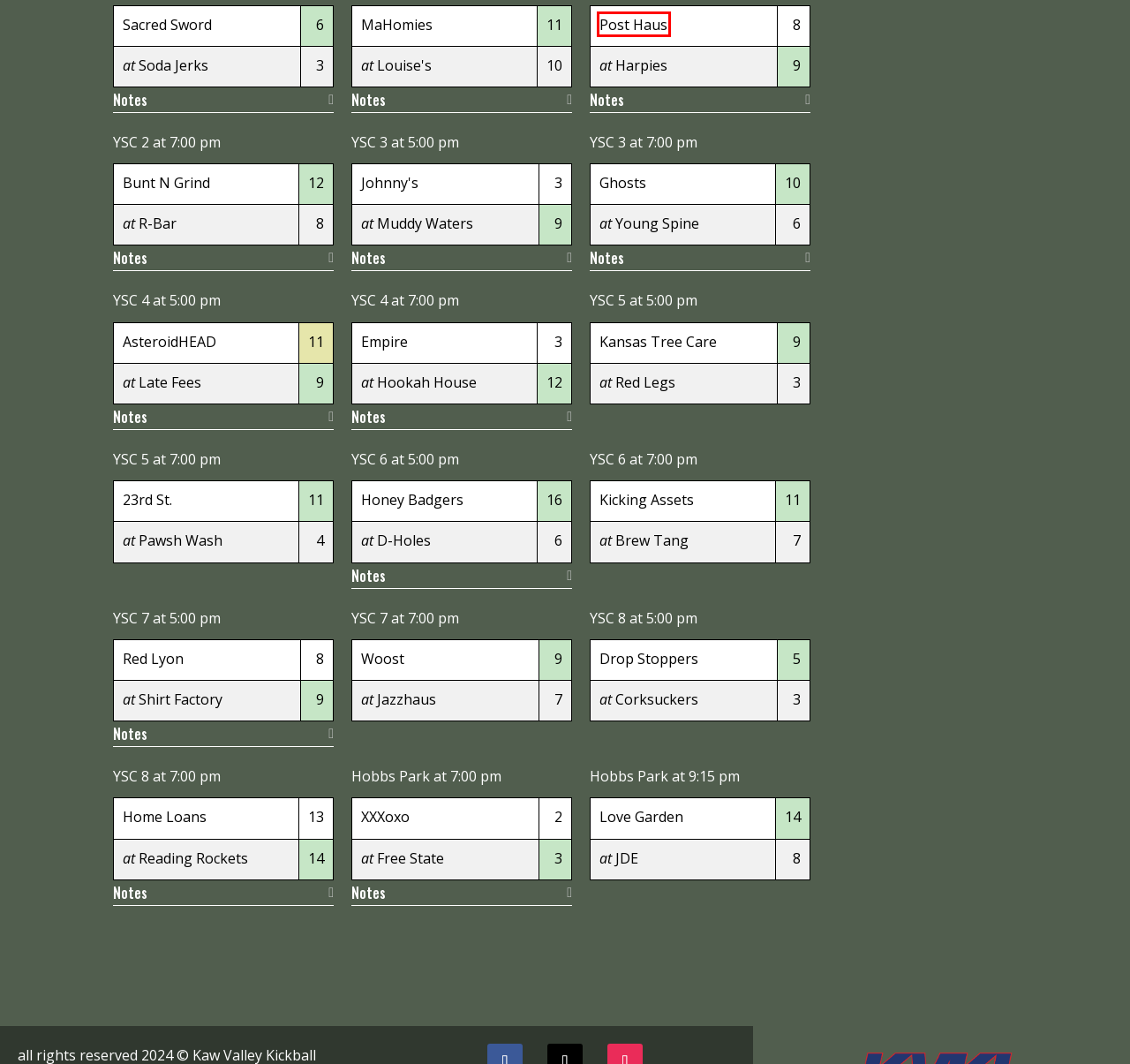Evaluate the webpage screenshot and identify the element within the red bounding box. Select the webpage description that best fits the new webpage after clicking the highlighted element. Here are the candidates:
A. Post Haus | Kaw Valley Kickball
B. Ladybird Harpies | Kaw Valley Kickball
C. Love Garden Squids | Kaw Valley Kickball
D. Brew Tang Clan | Kaw Valley Kickball
E. Mass St. Soda Jerks | Kaw Valley Kickball
F. Sciport CBK | Kaw Valley Kickball
G. John Denver Experience Shyft | Kaw Valley Kickball
H. YSC 6 | Kaw Valley Kickball

A